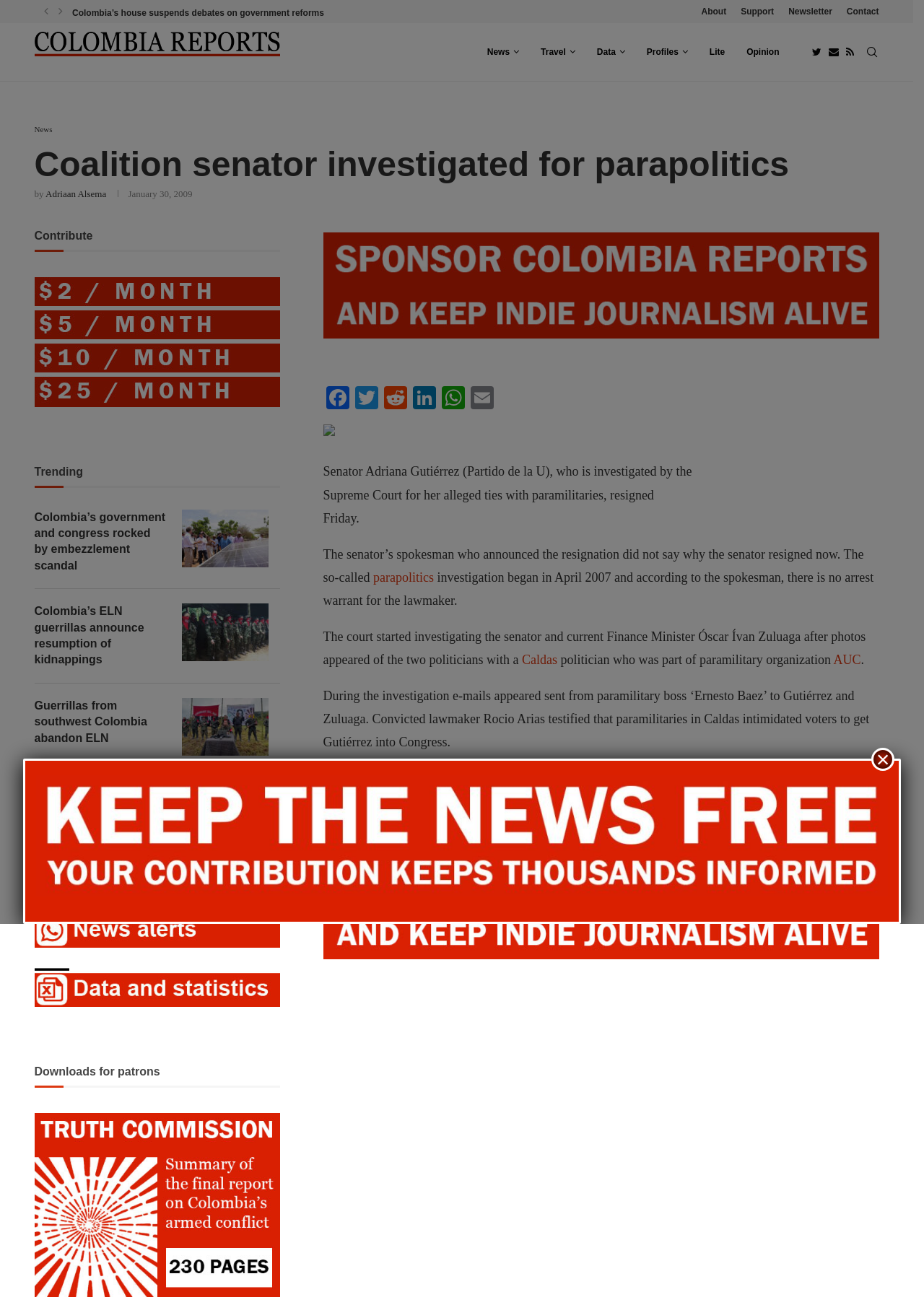Specify the bounding box coordinates of the element's area that should be clicked to execute the given instruction: "Check the trending news 'Colombia’s government and congress rocked by embezzlement scandal'". The coordinates should be four float numbers between 0 and 1, i.e., [left, top, right, bottom].

[0.037, 0.39, 0.181, 0.44]